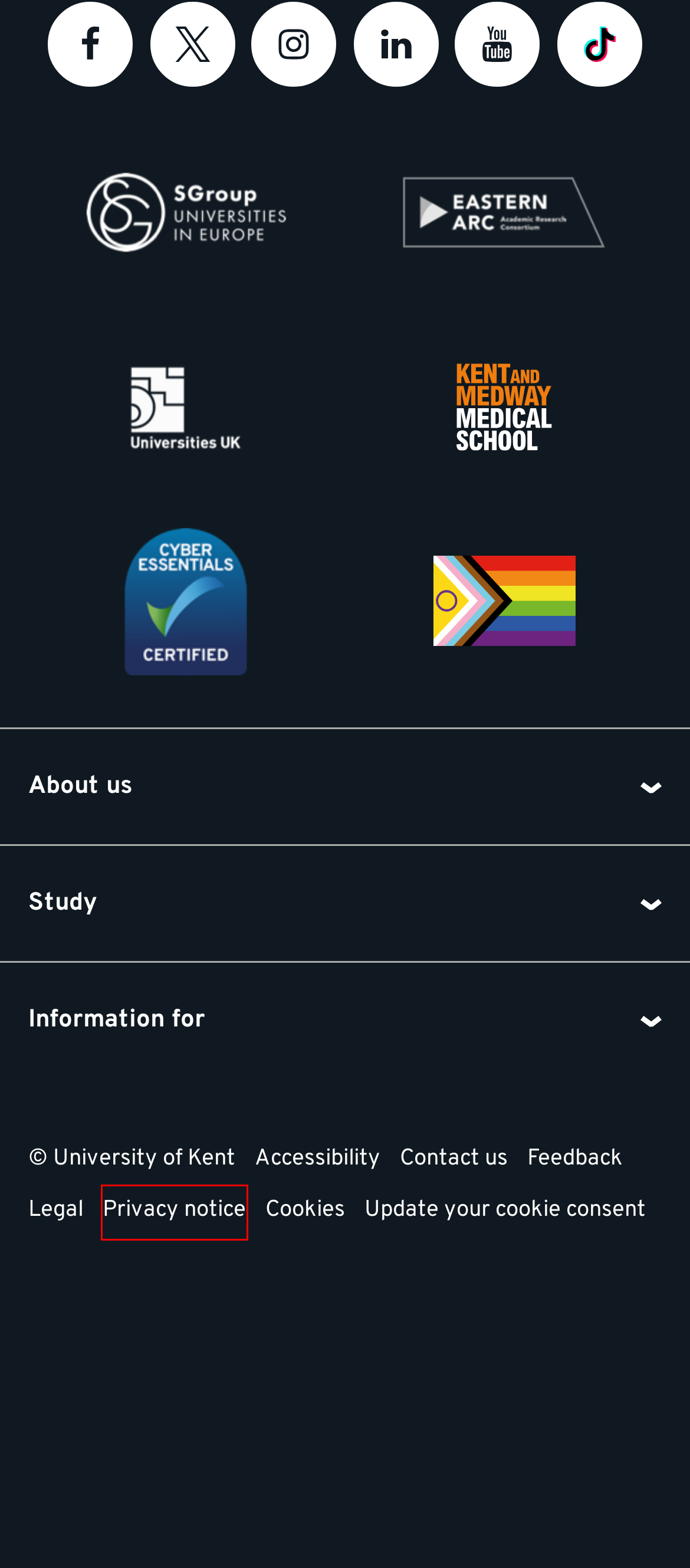Consider the screenshot of a webpage with a red bounding box and select the webpage description that best describes the new page that appears after clicking the element inside the red box. Here are the candidates:
A. Privacy notice - Applicants - University of Kent
B. Legal notices - University of Kent
C. Cookies at the University of Kent - Legal notices - University of Kent
D. Kent and Medway Medical School
E. Contact us - University of Kent - University of Kent
F. Website feedback - University of Kent - University of Kent
G. Home page (SGroup)
H. NCSC

A